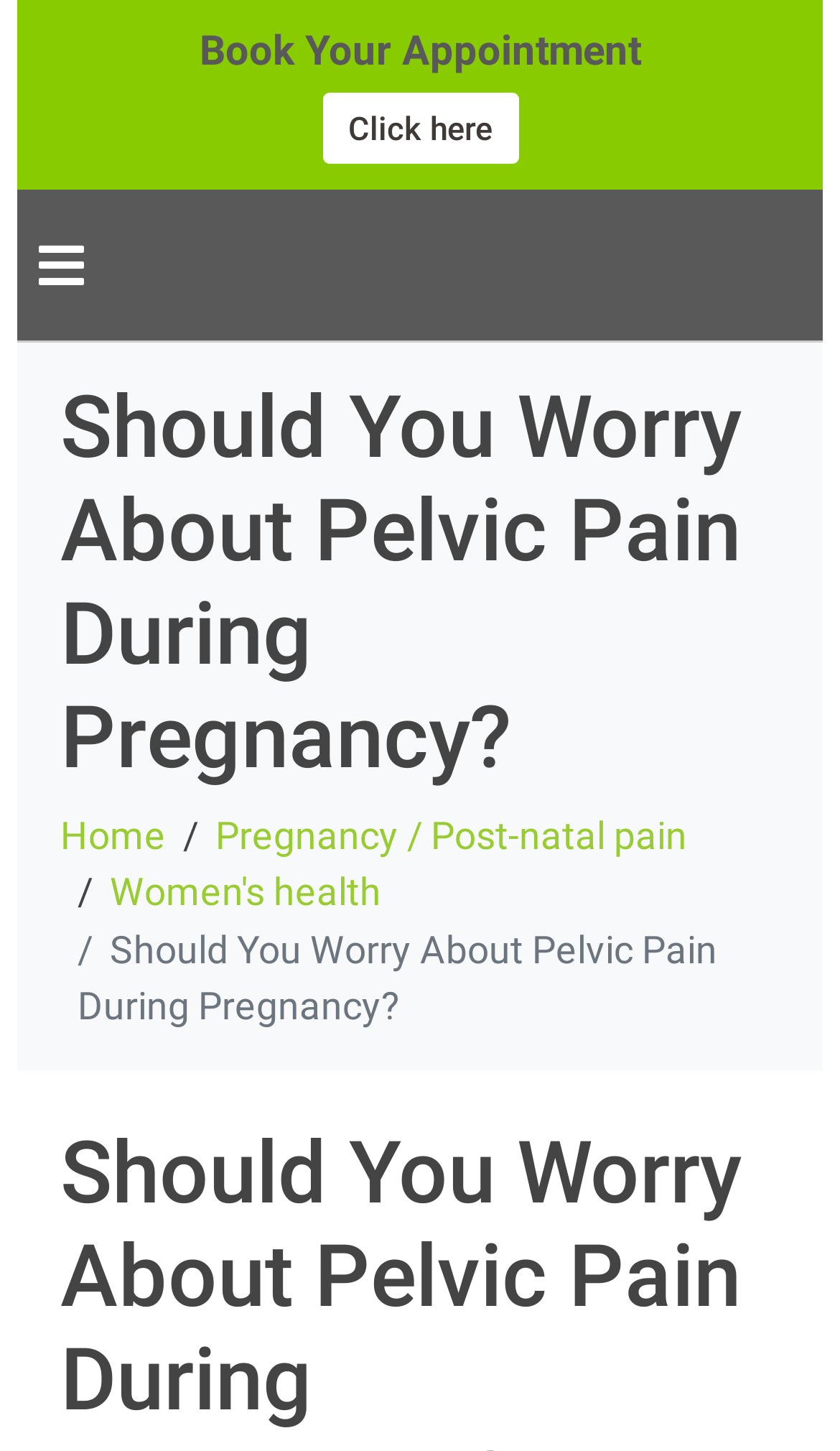Is there a 'Click here' link on the webpage?
Answer the question with a single word or phrase by looking at the picture.

Yes